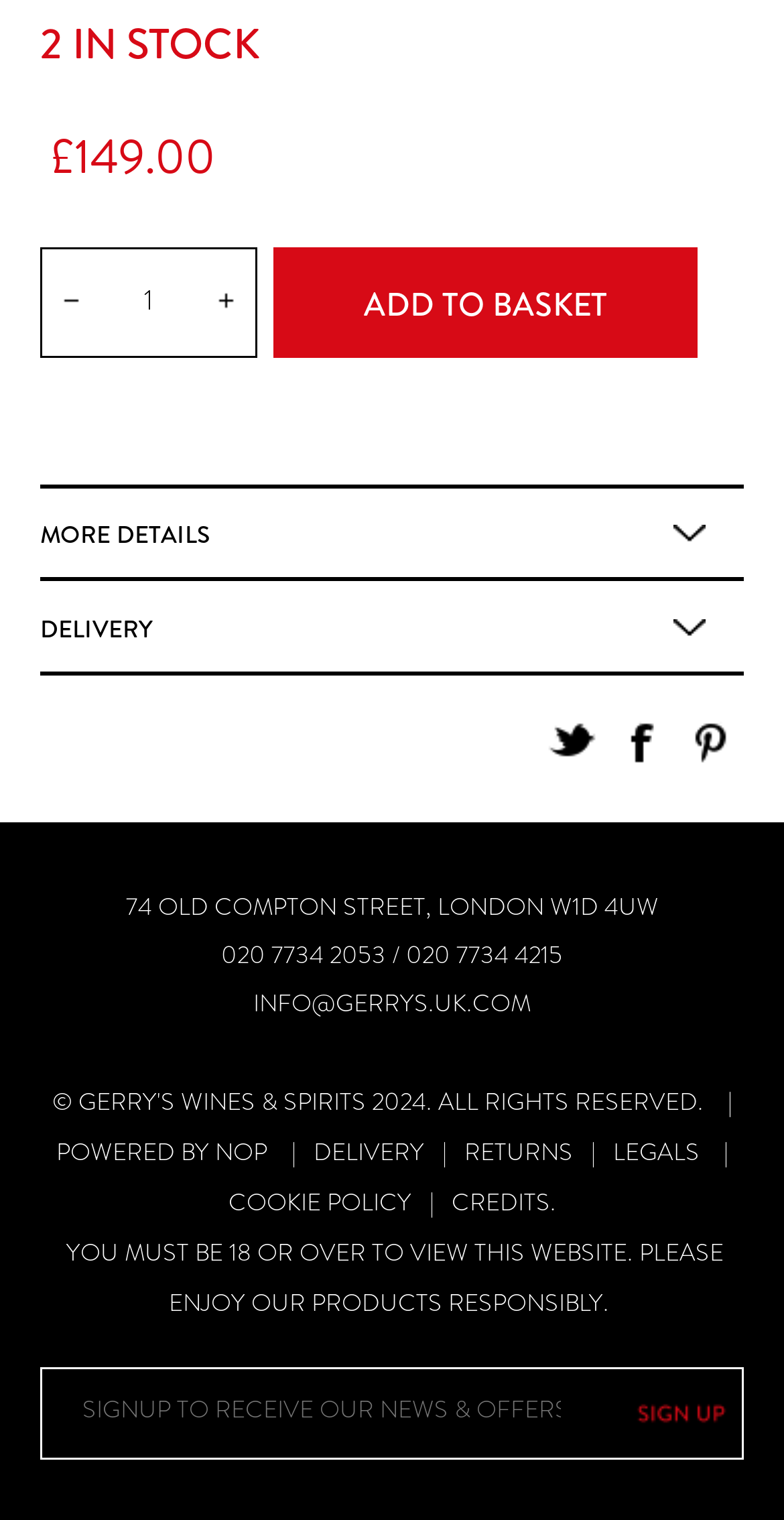Based on the element description: "Artde Comurders", identify the UI element and provide its bounding box coordinates. Use four float numbers between 0 and 1, [left, top, right, bottom].

None